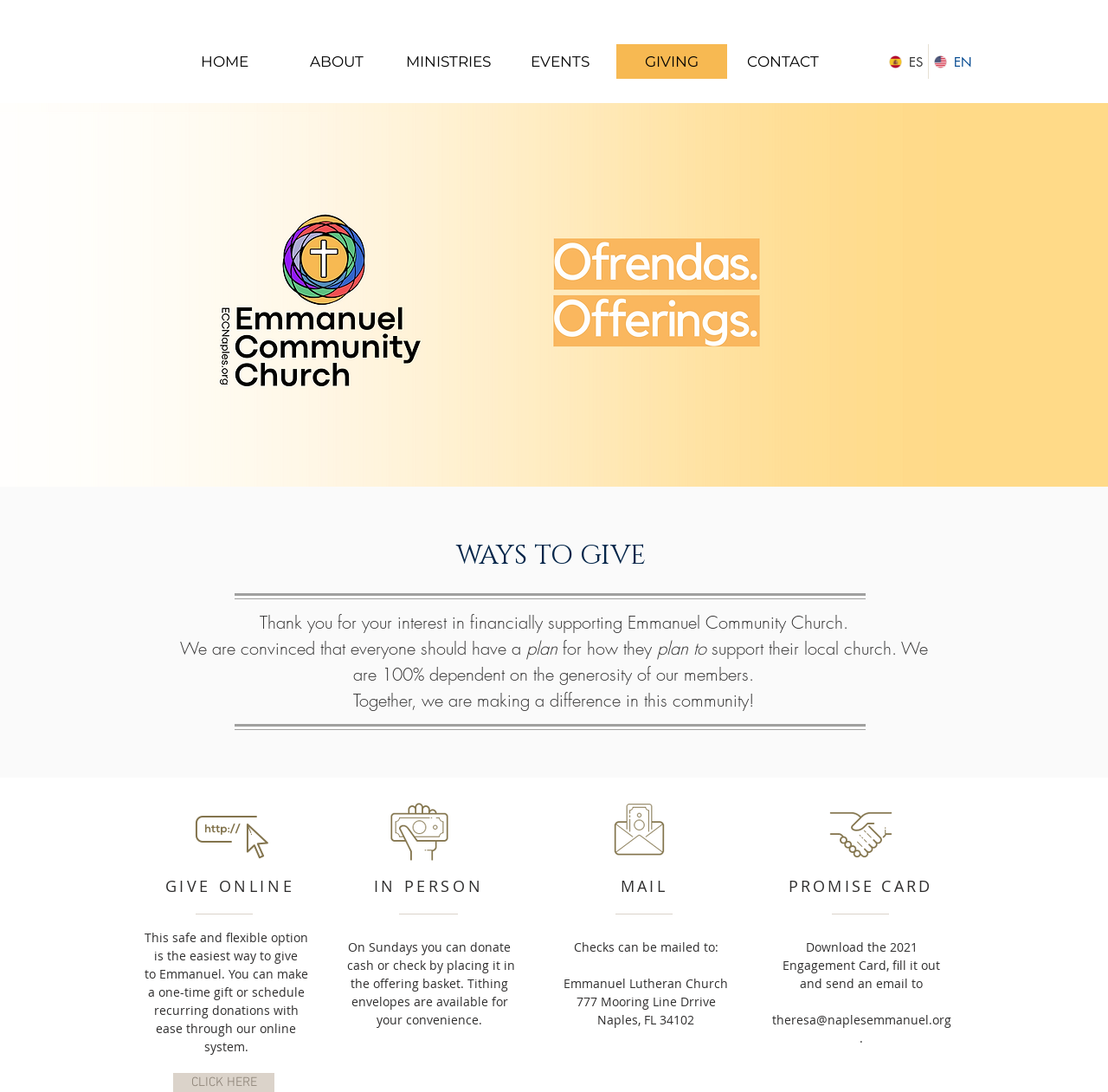Please find the bounding box coordinates of the element that must be clicked to perform the given instruction: "Select the Spanish language". The coordinates should be four float numbers from 0 to 1, i.e., [left, top, right, bottom].

[0.798, 0.04, 0.838, 0.072]